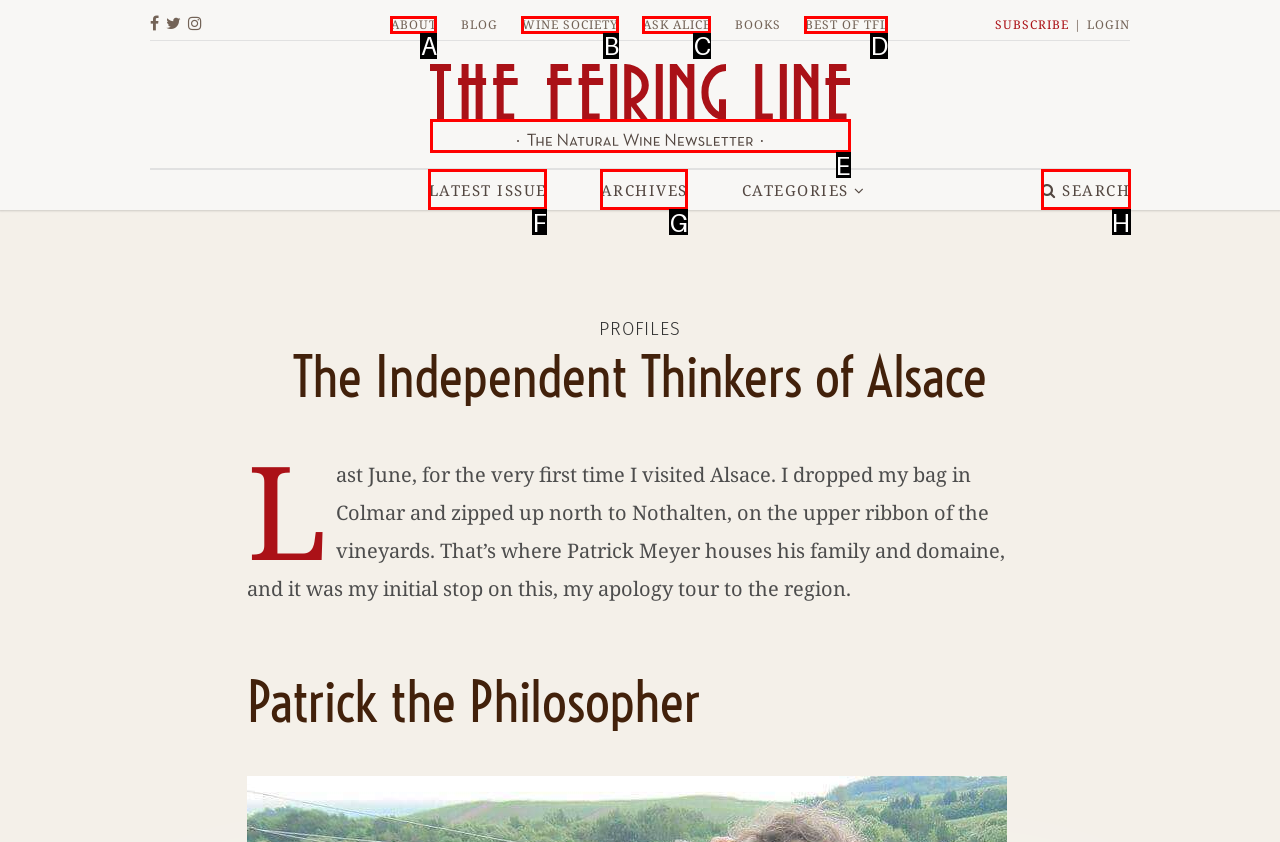Determine the HTML element that aligns with the description: BEST OF TFL
Answer by stating the letter of the appropriate option from the available choices.

D